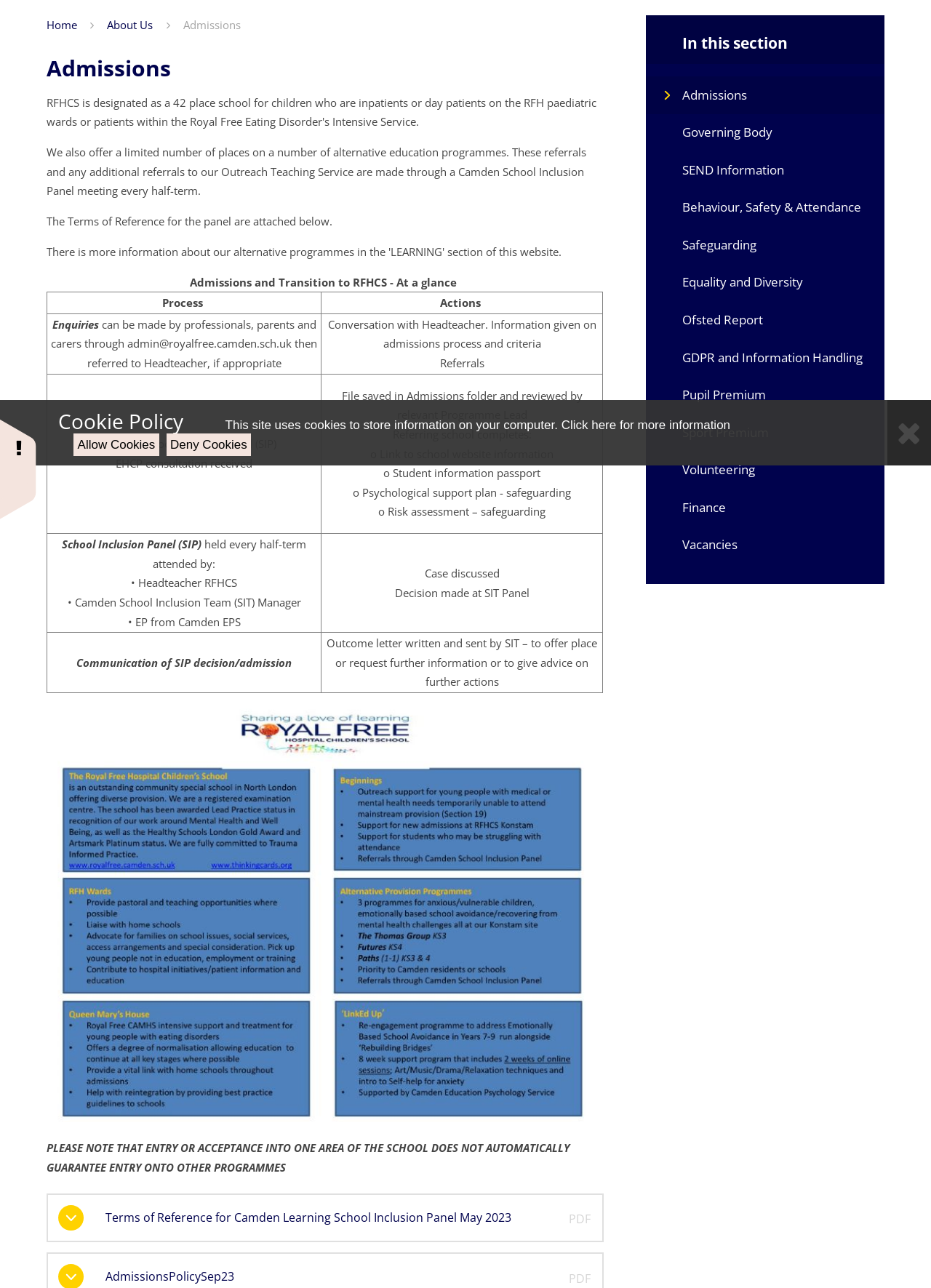Given the element description: "Equality and Diversity", predict the bounding box coordinates of this UI element. The coordinates must be four float numbers between 0 and 1, given as [left, top, right, bottom].

[0.693, 0.205, 0.95, 0.234]